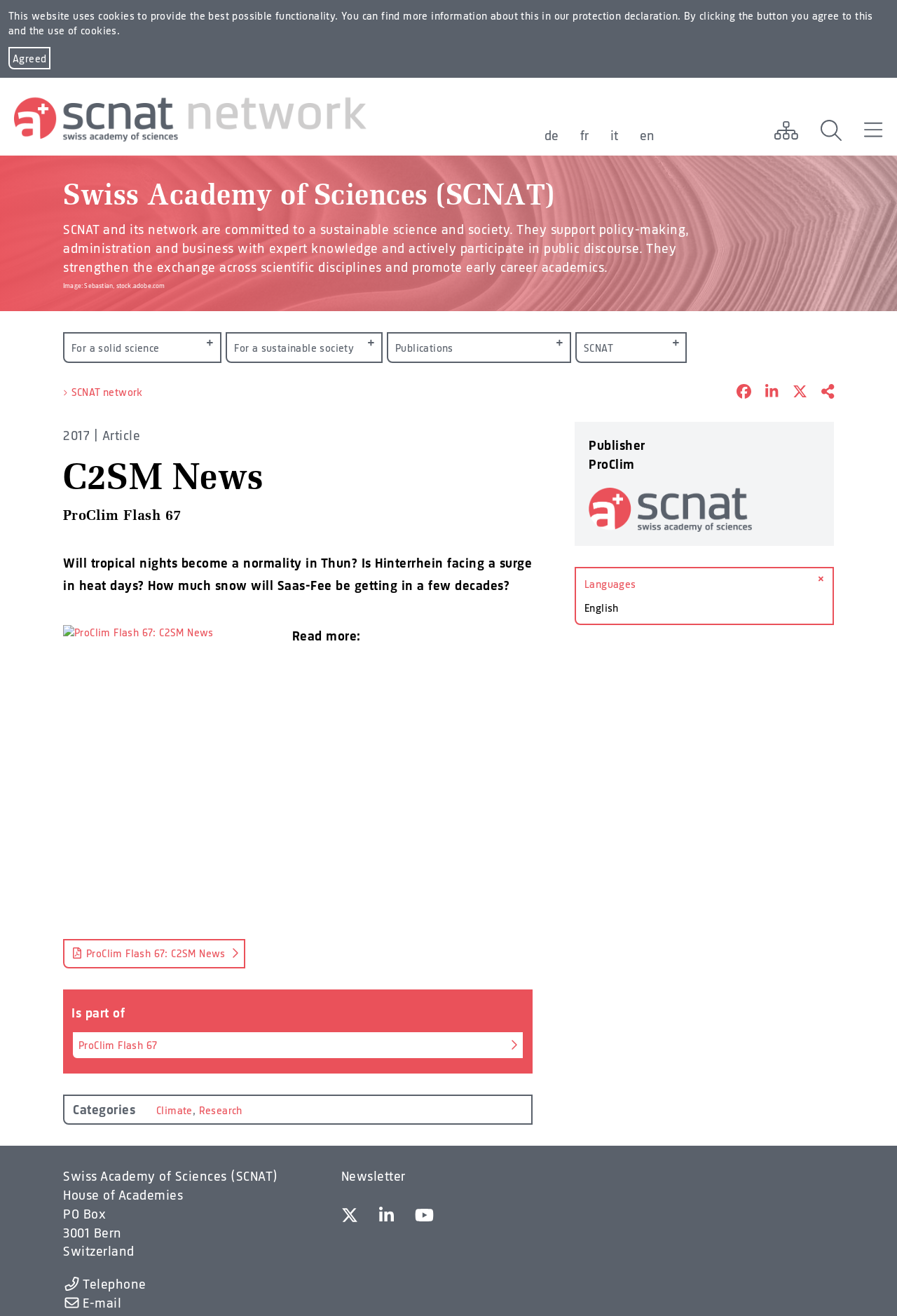Show the bounding box coordinates of the element that should be clicked to complete the task: "Click the 'Agreed' button".

[0.009, 0.036, 0.057, 0.053]